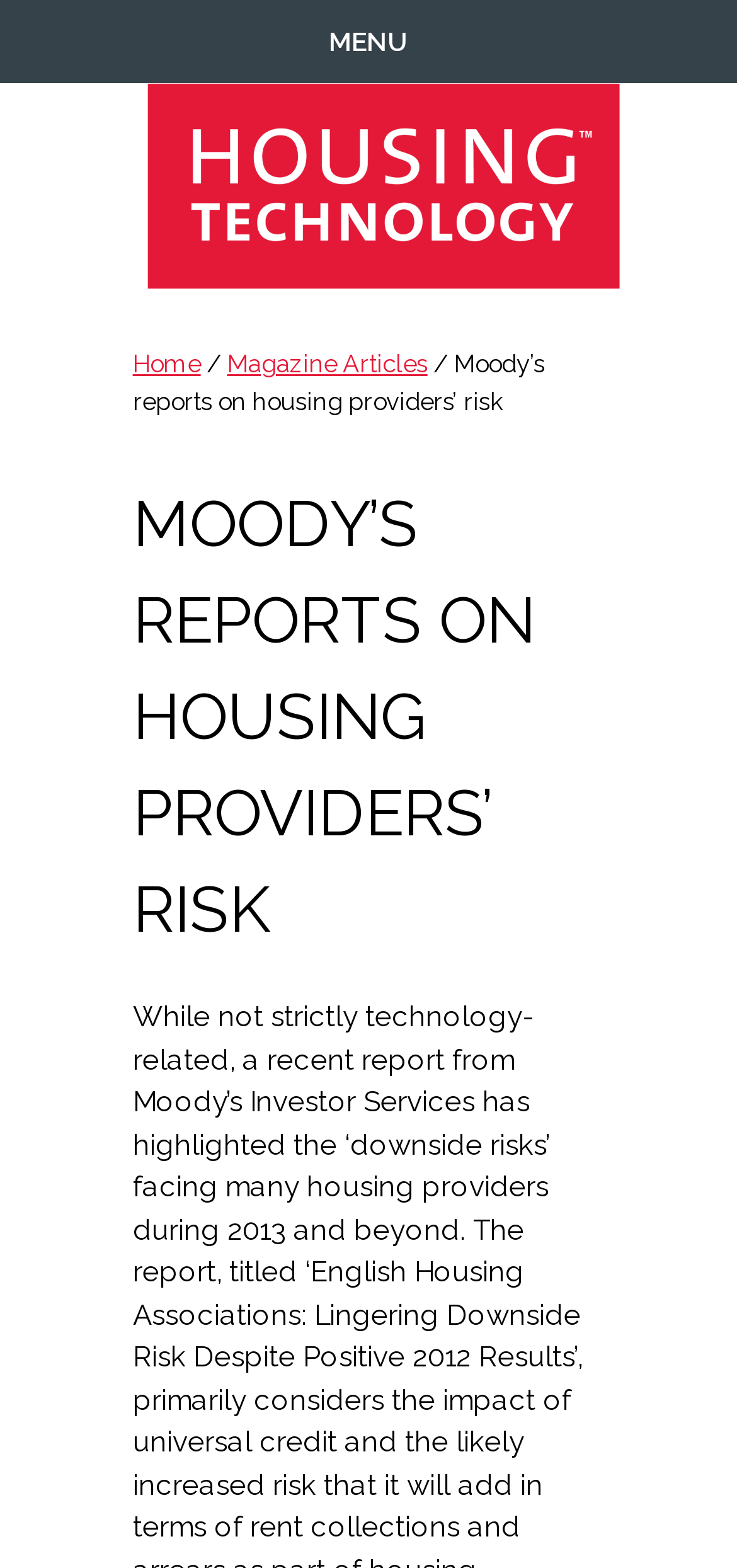Answer briefly with one word or phrase:
What type of organizations are at risk according to the report?

Housing providers